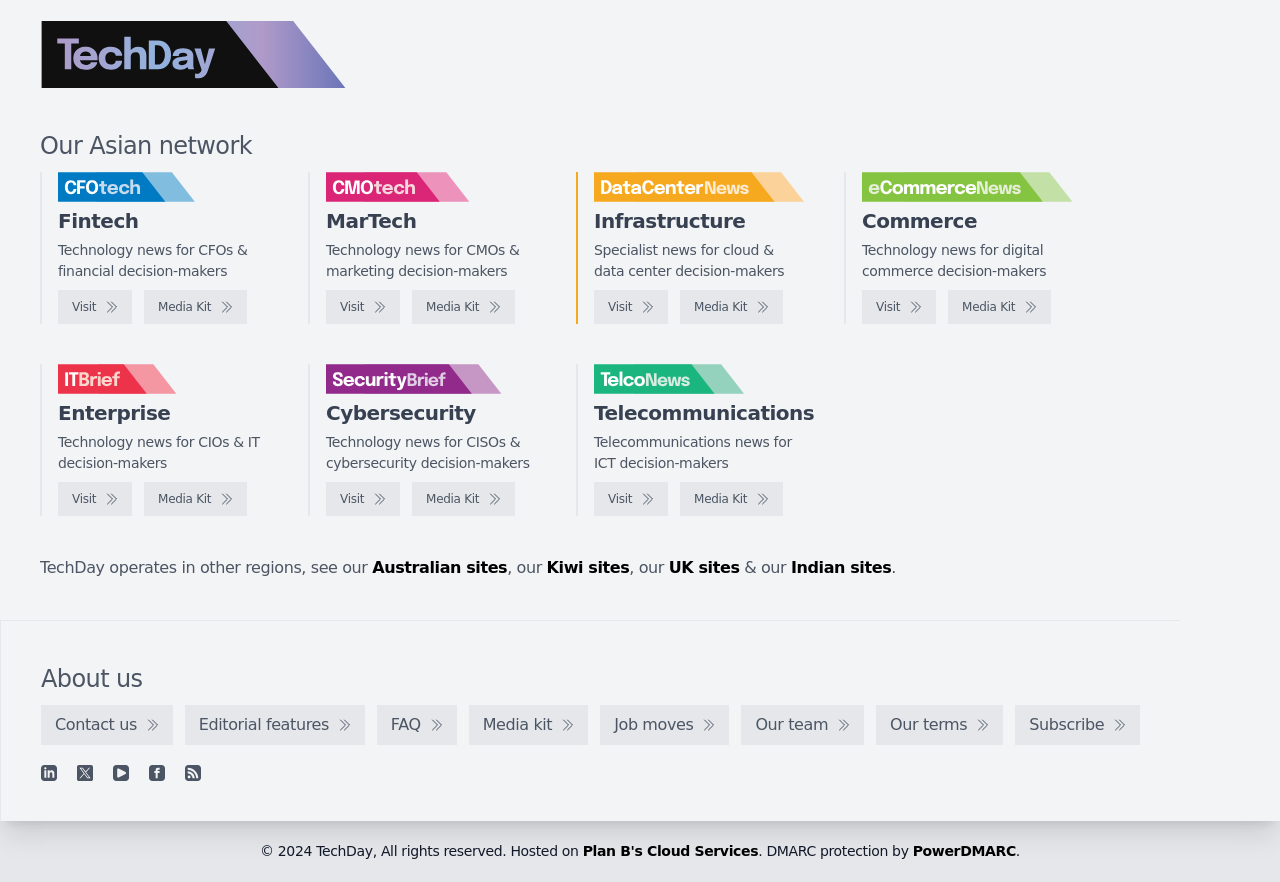Please locate the bounding box coordinates of the element that needs to be clicked to achieve the following instruction: "Learn more about Rosemarie Arnold". The coordinates should be four float numbers between 0 and 1, i.e., [left, top, right, bottom].

None